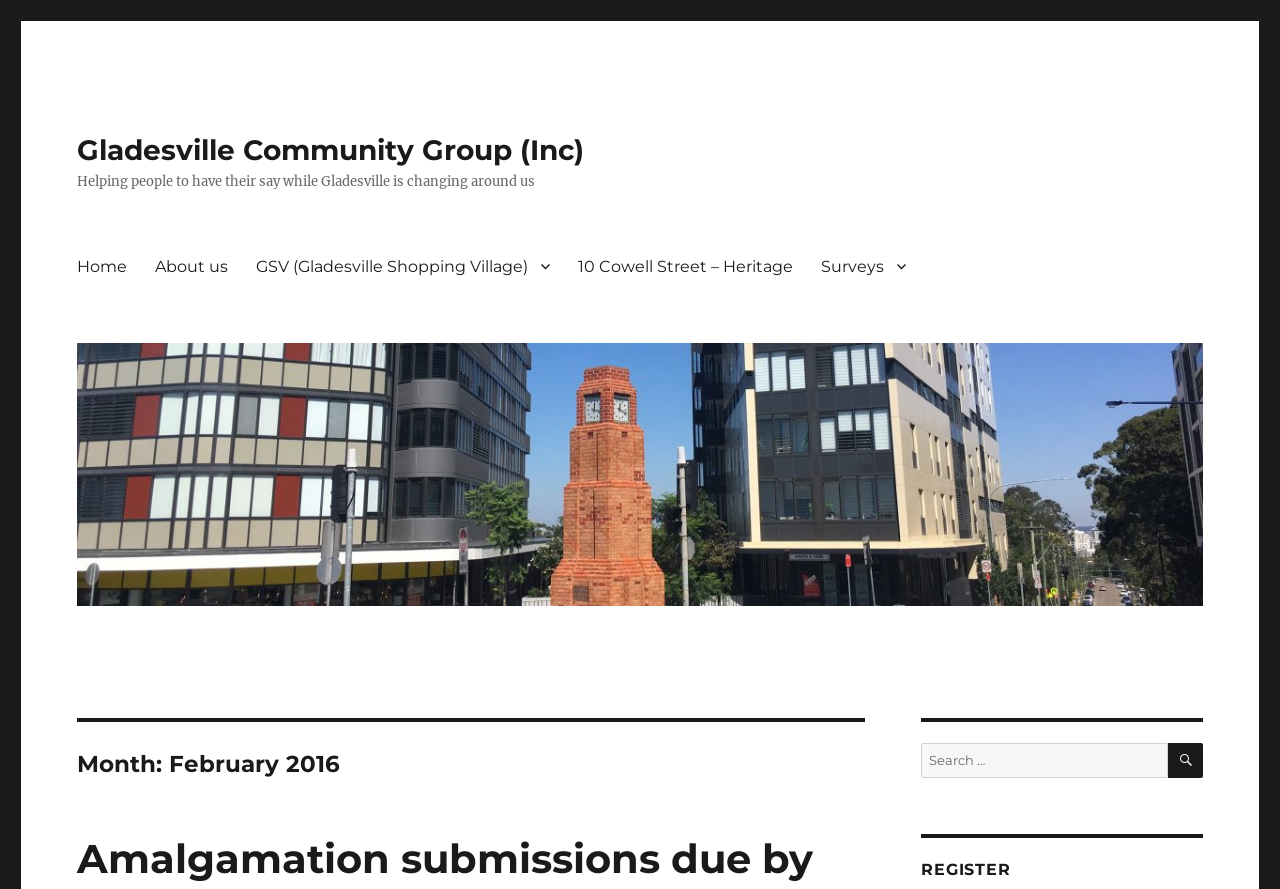Kindly respond to the following question with a single word or a brief phrase: 
What is the purpose of the search box?

Search for: